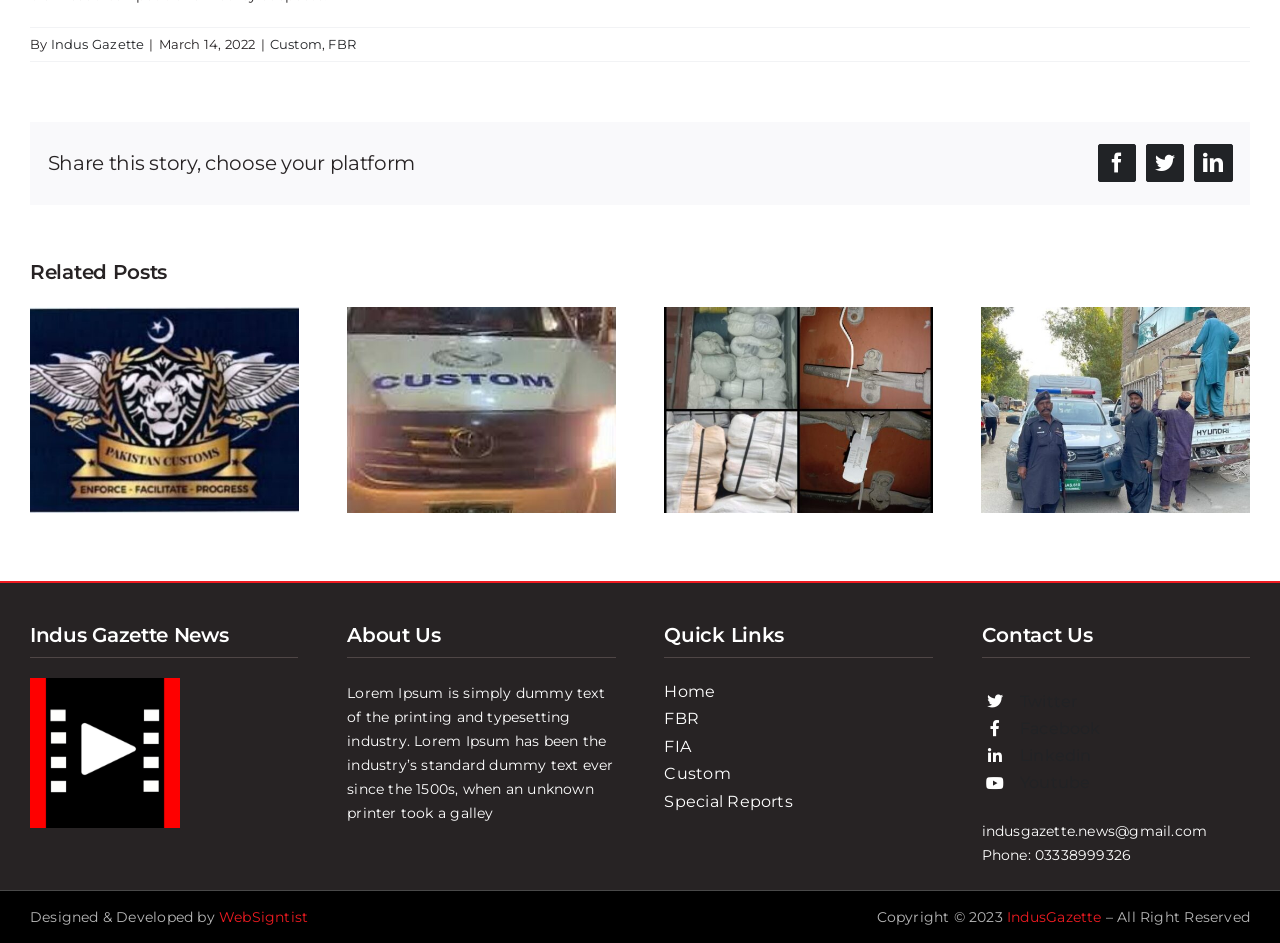Please find the bounding box coordinates of the section that needs to be clicked to achieve this instruction: "Click on the 'Indus Gazette' link".

[0.04, 0.038, 0.113, 0.055]